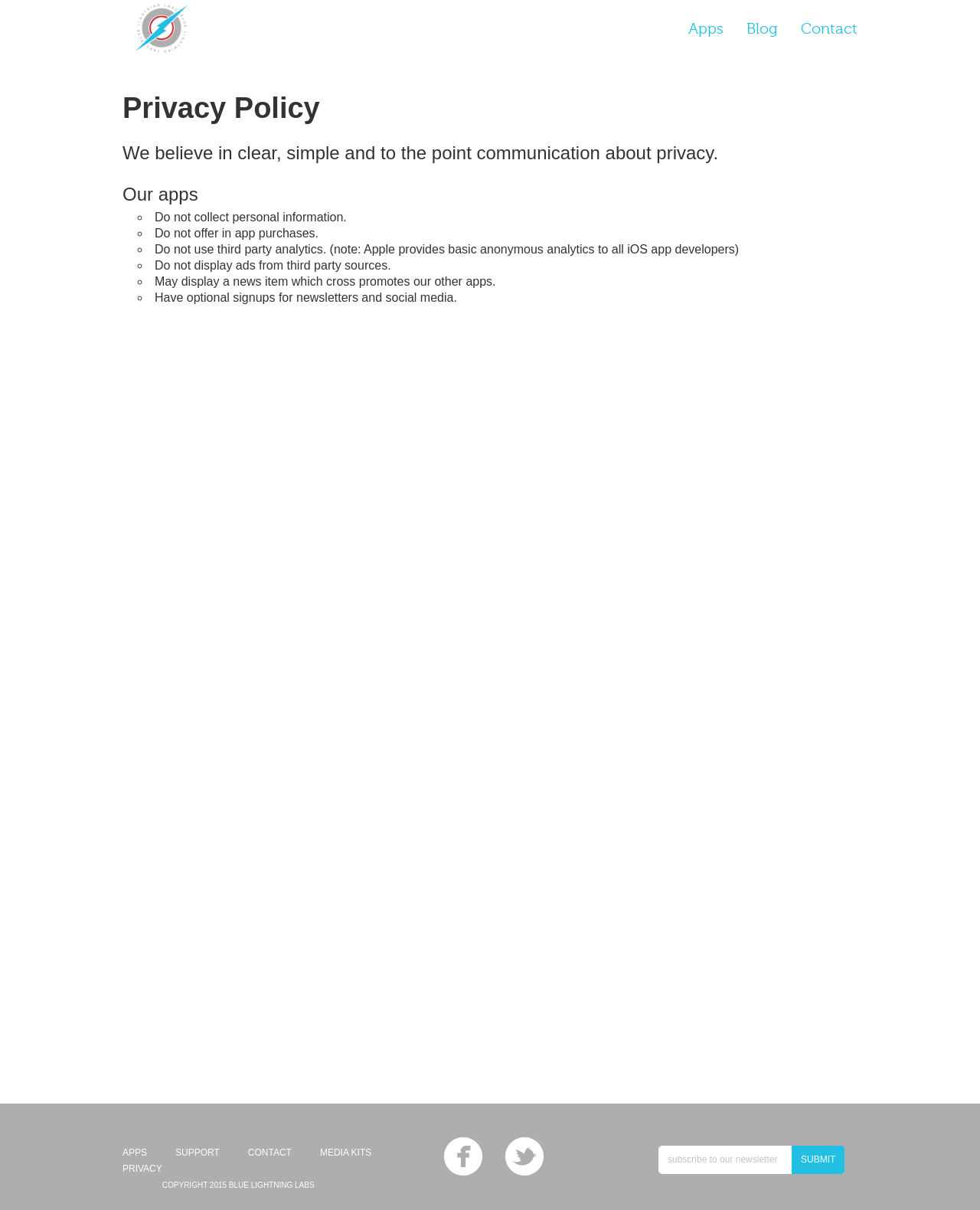Determine the bounding box coordinates of the clickable region to execute the instruction: "Go to Apps". The coordinates should be four float numbers between 0 and 1, denoted as [left, top, right, bottom].

[0.702, 0.016, 0.738, 0.031]